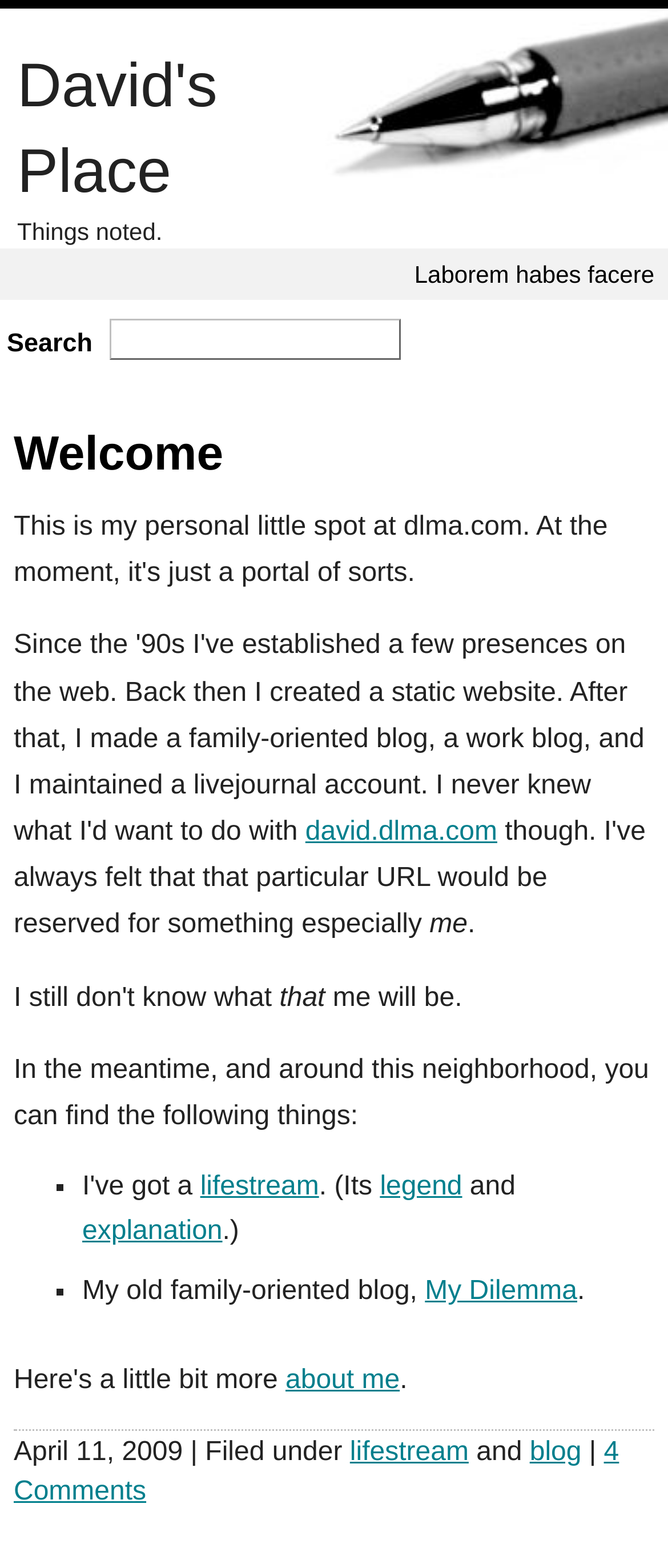Given the content of the image, can you provide a detailed answer to the question?
What is the purpose of the search box?

The search box is located at the top of the webpage, and its purpose is to allow users to search for specific content within the blog.